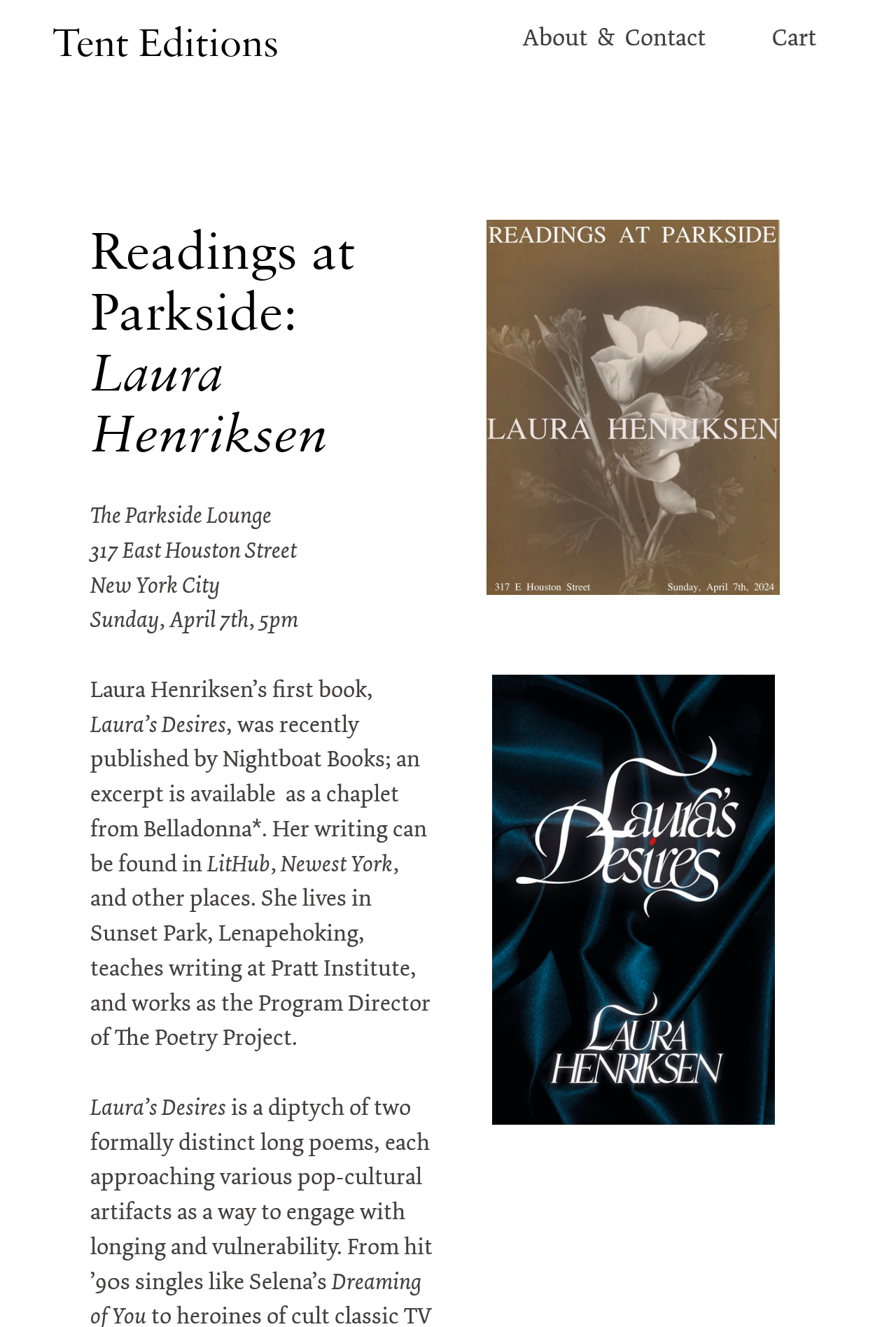Can you find the bounding box coordinates for the UI element given this description: "Readings at Parkside: Laura Henriksen"? Provide the coordinates as four float numbers between 0 and 1: [left, top, right, bottom].

[0.101, 0.163, 0.397, 0.355]